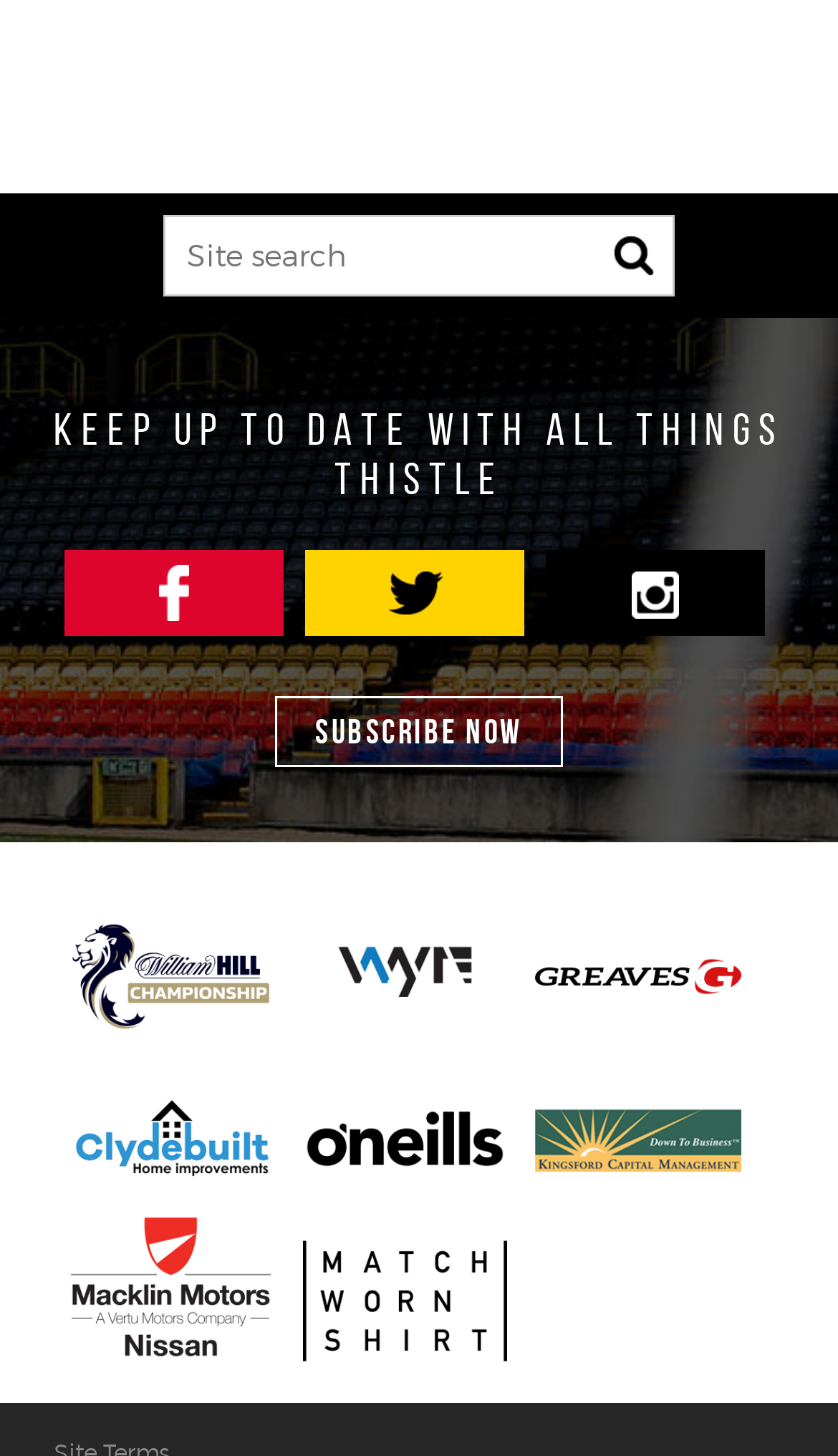Specify the bounding box coordinates for the region that must be clicked to perform the given instruction: "search for something".

[0.195, 0.148, 0.805, 0.204]